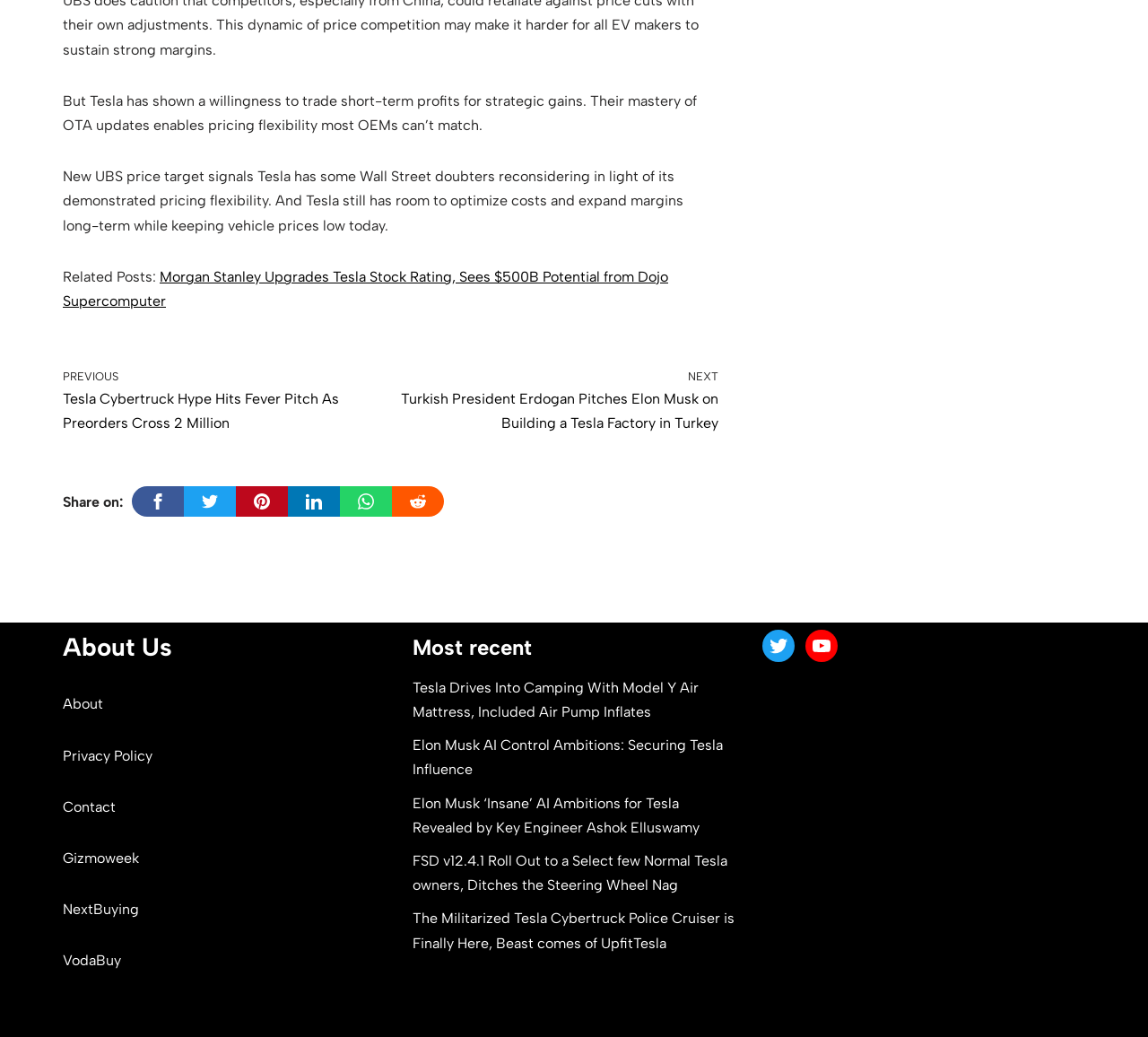Utilize the details in the image to give a detailed response to the question: What is the purpose of the links below 'Related Posts'?

The links below 'Related Posts' have titles like 'Morgan Stanley Upgrades Tesla Stock Rating...' and 'Tesla Cybertruck Hype Hits Fever Pitch...', which are related to Tesla, so the purpose of these links is to show related articles.